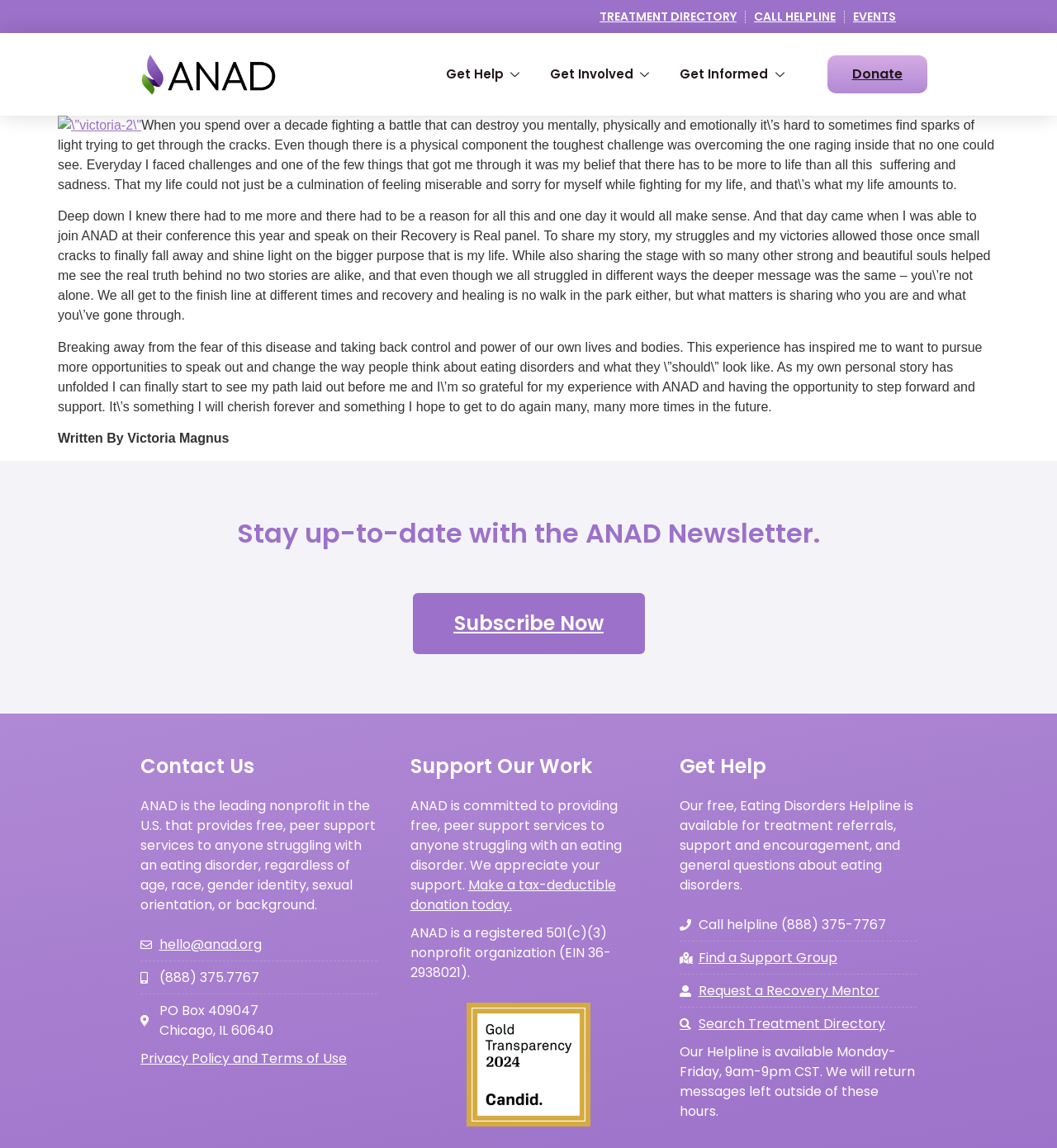What is the purpose of ANAD?
Using the image as a reference, answer with just one word or a short phrase.

Provide free peer support services